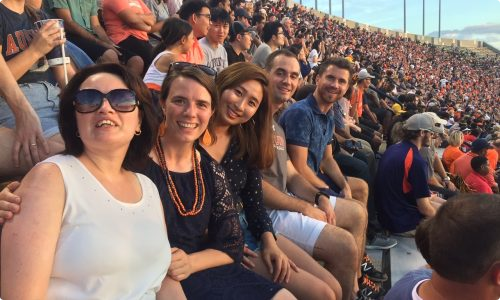What is the atmosphere of the stadium described as?
Provide a fully detailed and comprehensive answer to the question.

The caption describes the backdrop of the stadium as featuring a sea of spectators with varied attire reflecting the team's colors, which creates a lively and spirited ambiance, indicating the atmosphere of the stadium.